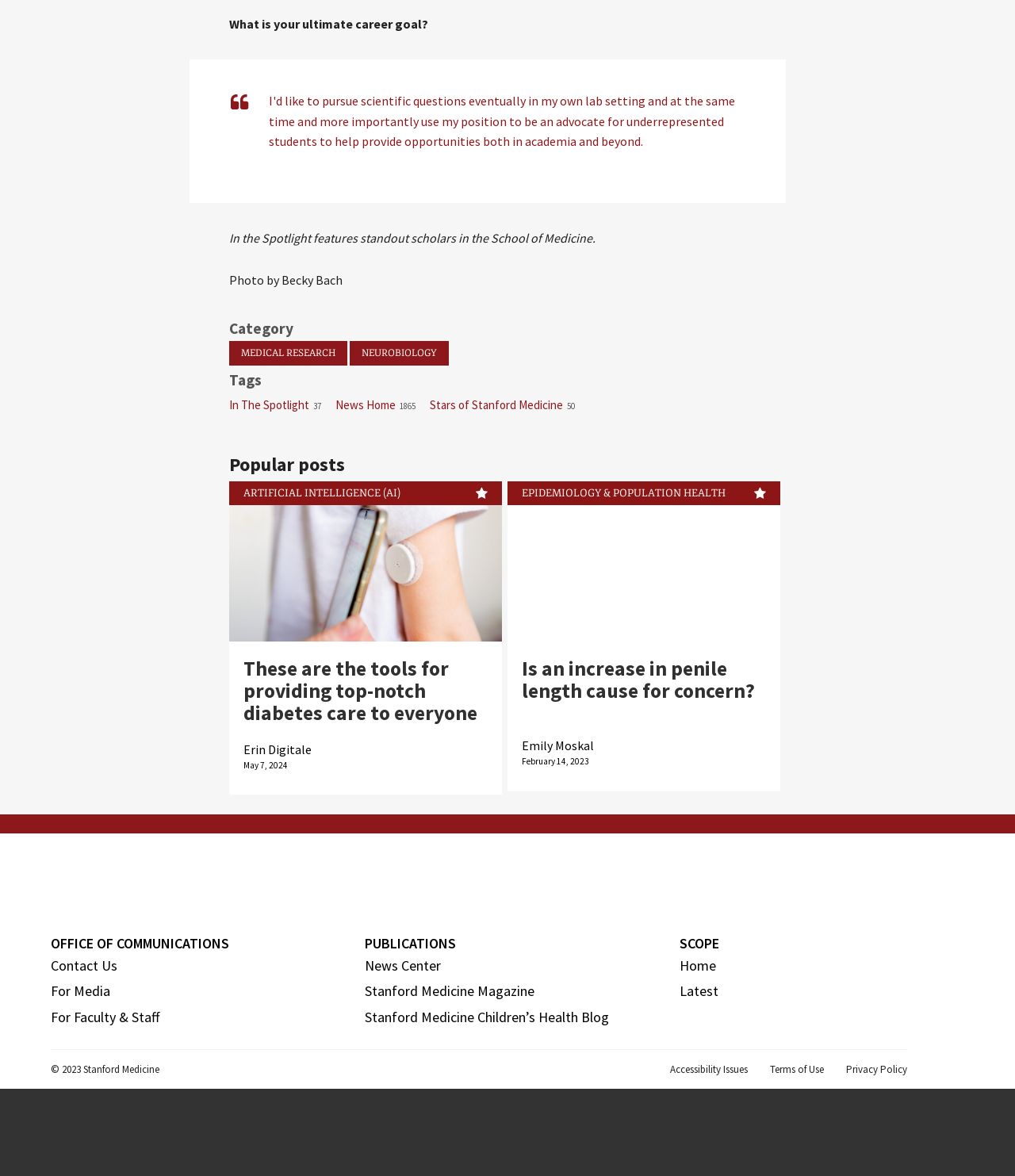Locate the bounding box coordinates of the area that needs to be clicked to fulfill the following instruction: "Read the article 'These are the tools for providing top-notch diabetes care to everyone'". The coordinates should be in the format of four float numbers between 0 and 1, namely [left, top, right, bottom].

[0.226, 0.429, 0.495, 0.545]